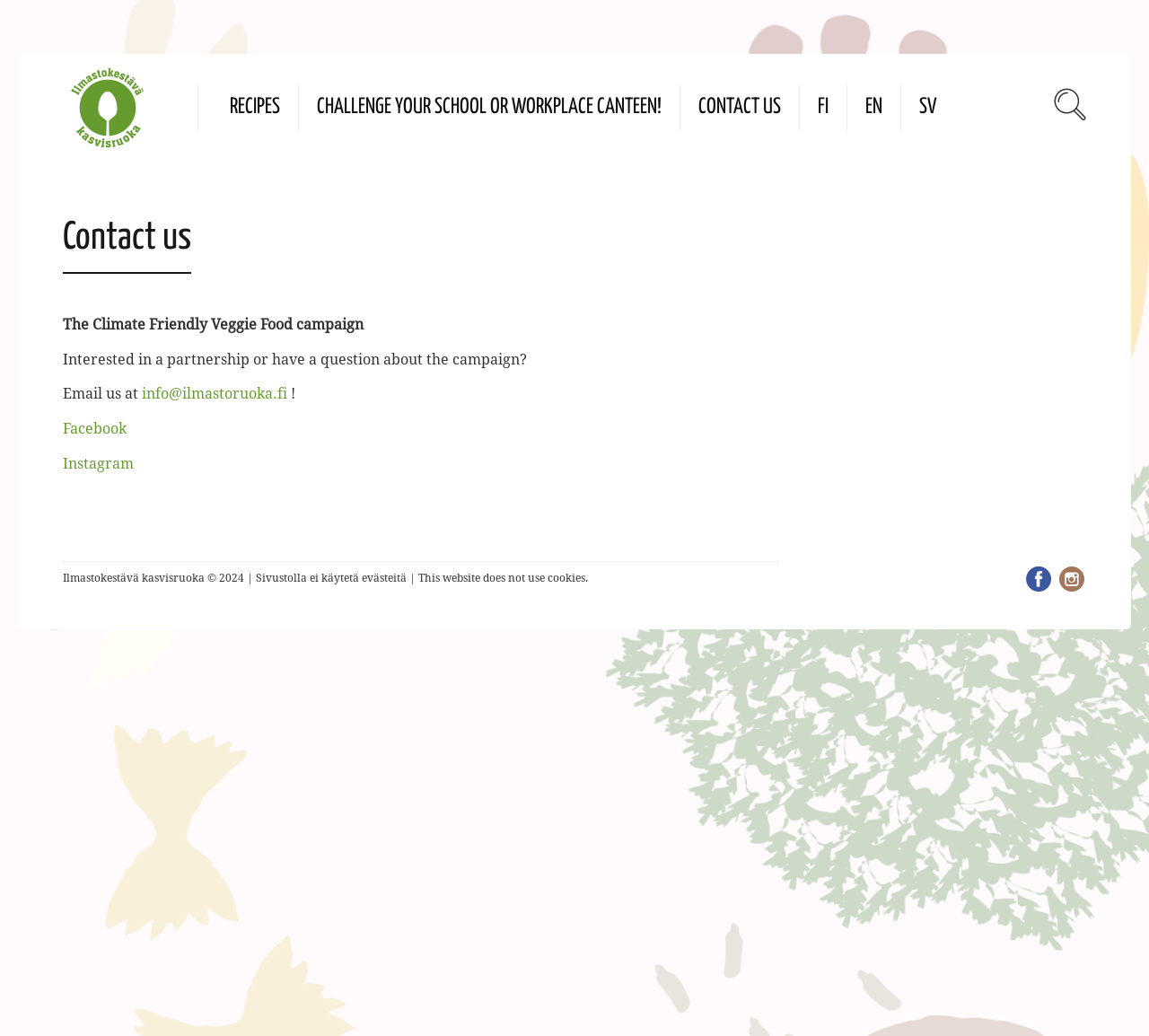Determine the bounding box coordinates of the area to click in order to meet this instruction: "Email the campaign team".

[0.123, 0.372, 0.25, 0.389]